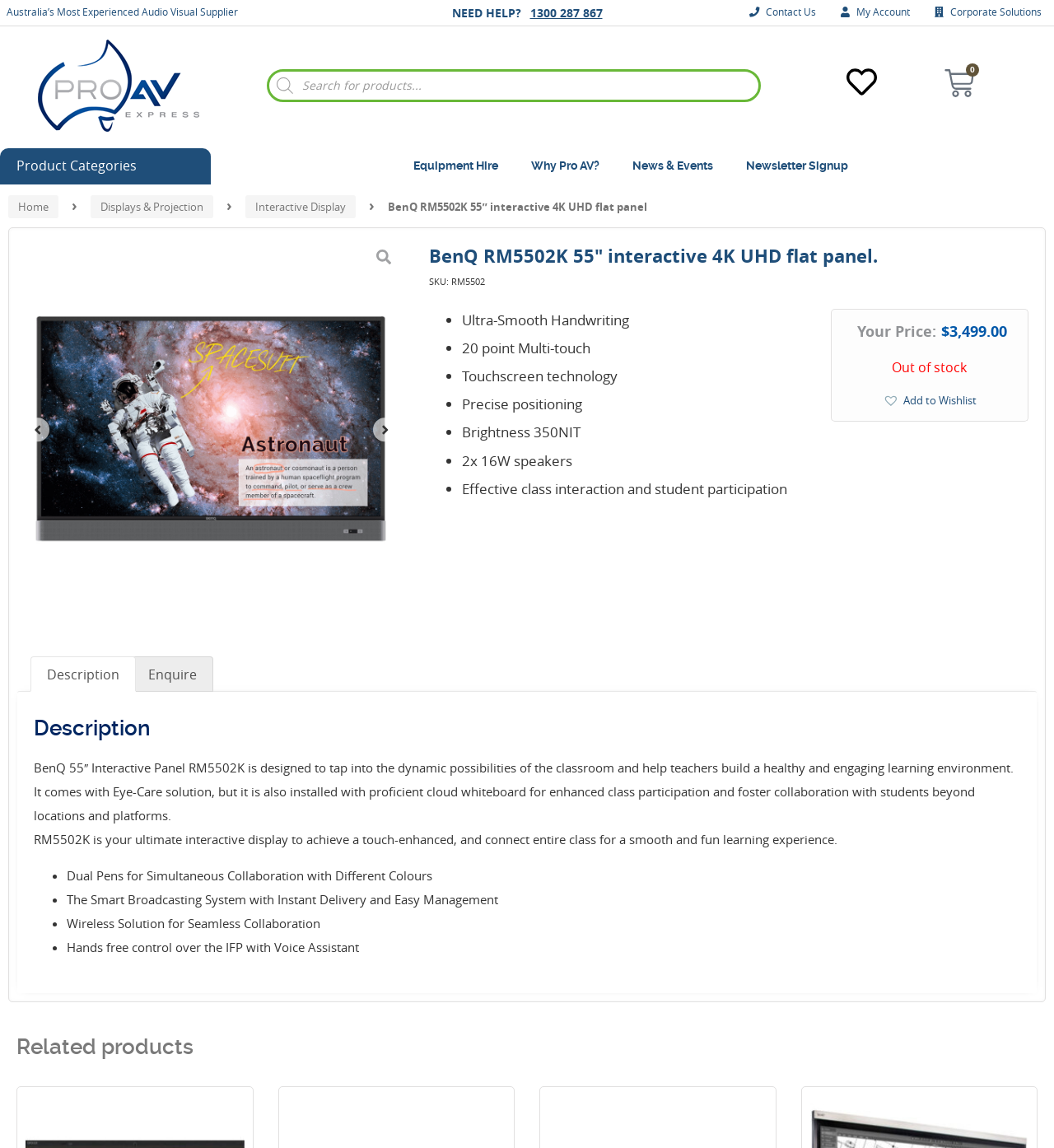Determine the bounding box coordinates of the UI element described below. Use the format (top-left x, top-left y, bottom-right x, bottom-right y) with floating point numbers between 0 and 1: Equipment Hire

[0.392, 0.129, 0.473, 0.161]